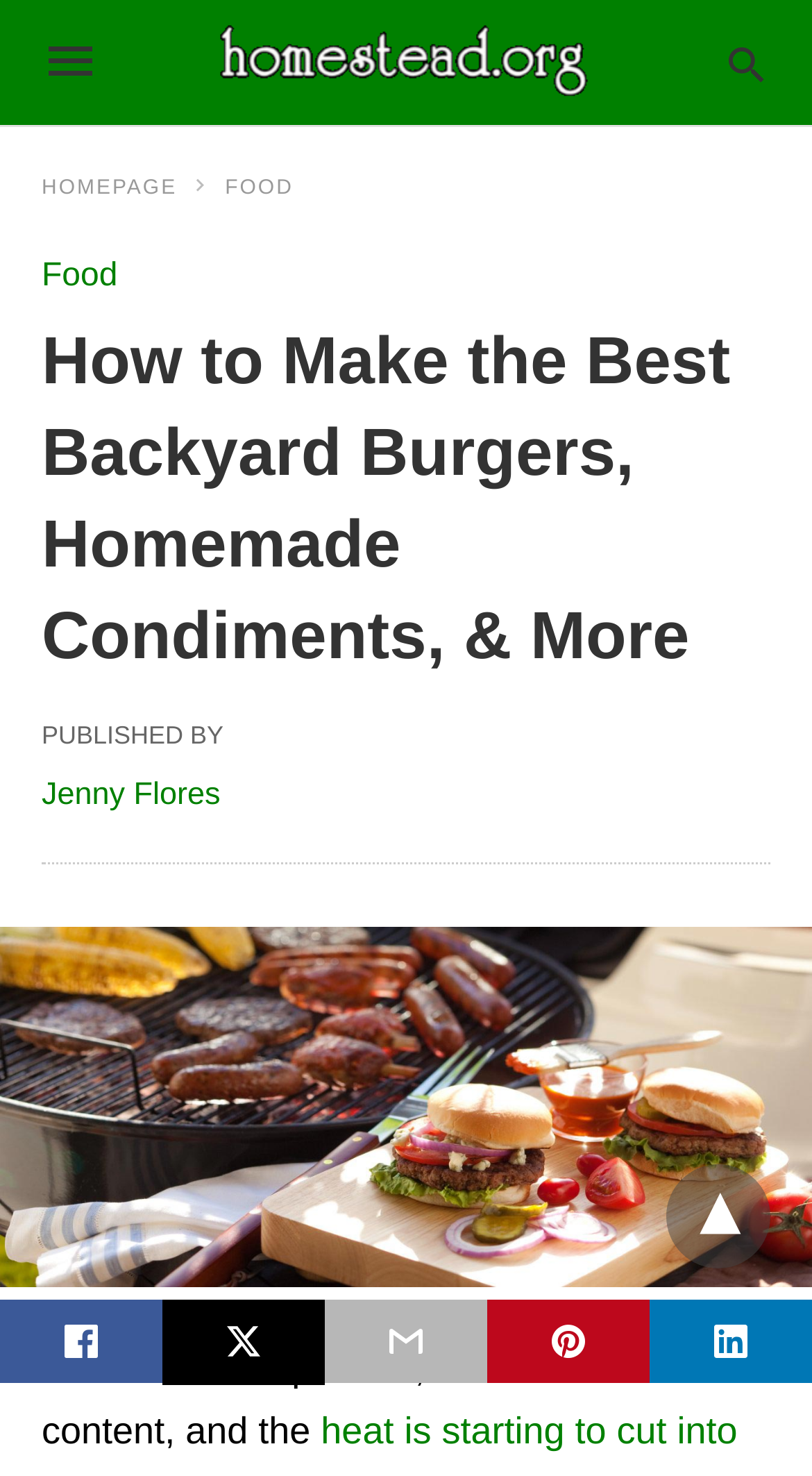Point out the bounding box coordinates of the section to click in order to follow this instruction: "visit Homestead.org website".

[0.265, 0.011, 0.727, 0.073]